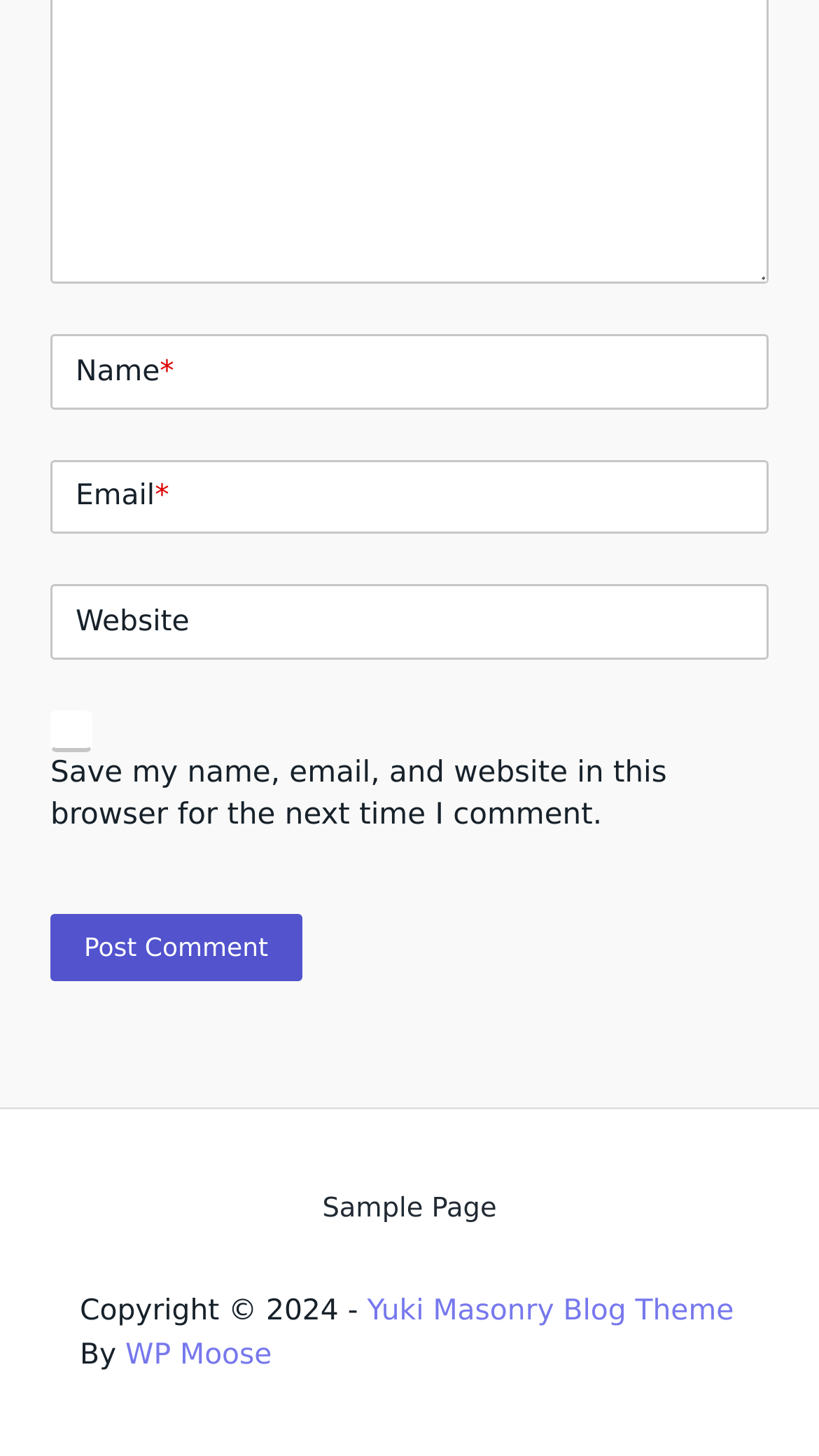Please determine the bounding box coordinates of the element's region to click in order to carry out the following instruction: "Post a comment". The coordinates should be four float numbers between 0 and 1, i.e., [left, top, right, bottom].

[0.062, 0.627, 0.369, 0.673]